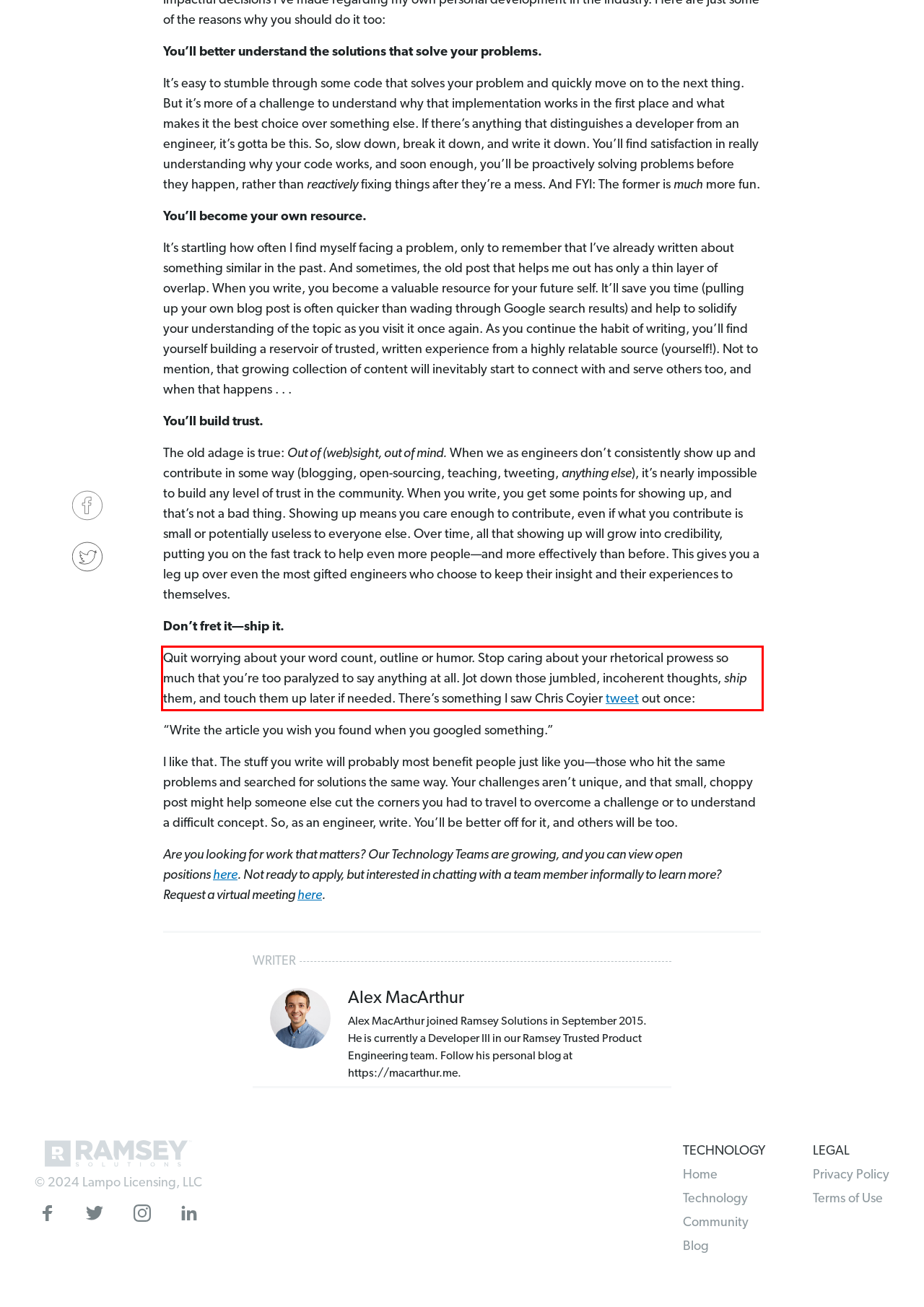Review the screenshot of the webpage and recognize the text inside the red rectangle bounding box. Provide the extracted text content.

Quit worrying about your word count, outline or humor. Stop caring about your rhetorical prowess so much that you’re too paralyzed to say anything at all. Jot down those jumbled, incoherent thoughts, ship them, and touch them up later if needed. There’s something I saw Chris Coyier tweet out once: